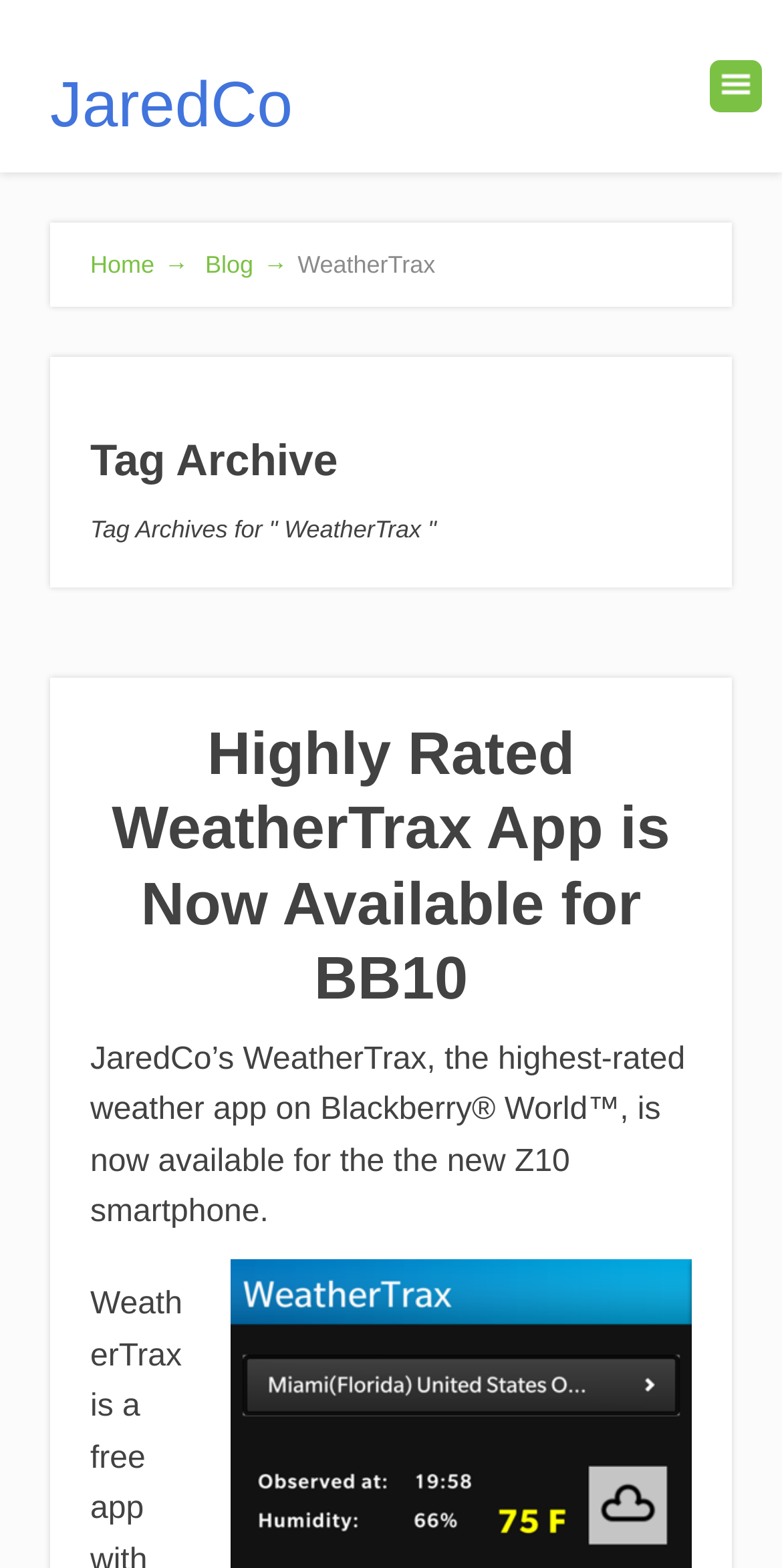Provide a thorough description of this webpage.

The webpage is titled "WeatherTrax Archives - JaredCo" and appears to be an archive page for the WeatherTrax app. At the top, there is a navigation menu with three links: "JaredCo" on the left, "Home →" in the middle, and "Blog →" on the right. 

Below the navigation menu, there is a header section with the title "WeatherTrax" in the center. 

The main content of the page is an article section that takes up most of the page. It starts with a heading "Tag Archive" followed by a subheading "Tag Archives for 'WeatherTrax'". 

Below the subheading, there is a news article with a heading "Highly Rated WeatherTrax App is Now Available for BB10". The article has a link with the same title, and a paragraph of text that describes the WeatherTrax app, mentioning that it is the highest-rated weather app on Blackberry World and is now available for the Z10 smartphone.